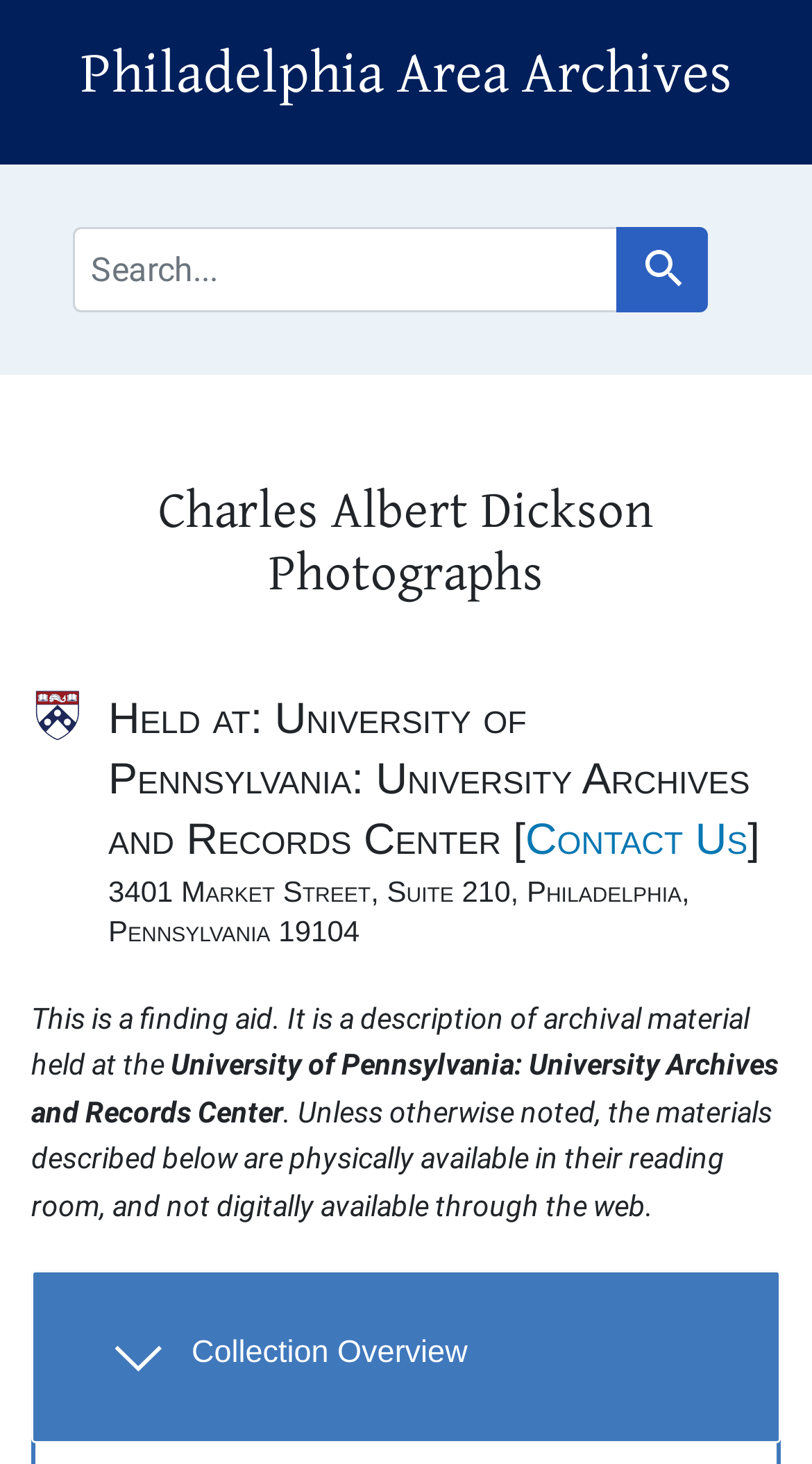Locate the bounding box for the described UI element: "Skip to search". Ensure the coordinates are four float numbers between 0 and 1, formatted as [left, top, right, bottom].

[0.026, 0.007, 0.197, 0.021]